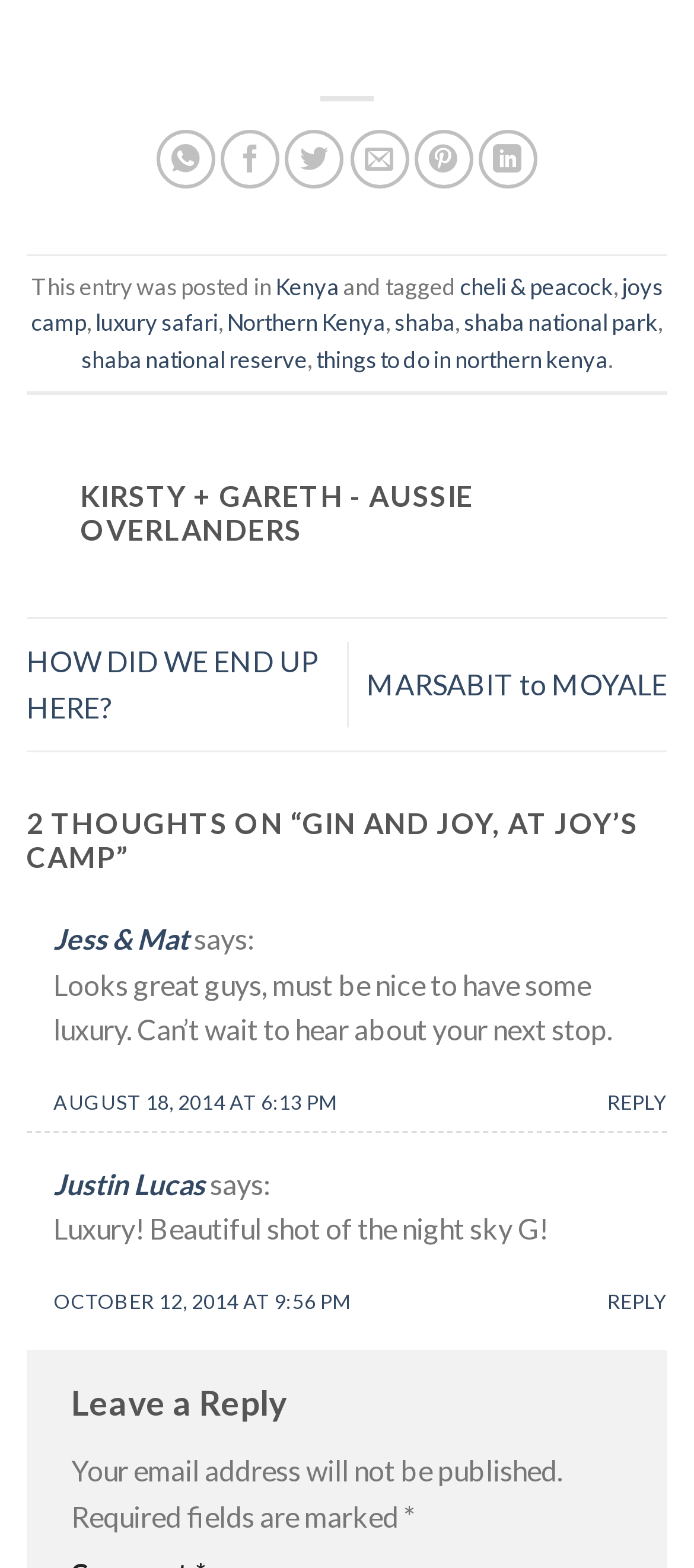Indicate the bounding box coordinates of the clickable region to achieve the following instruction: "Share on WhatsApp."

[0.226, 0.083, 0.311, 0.12]